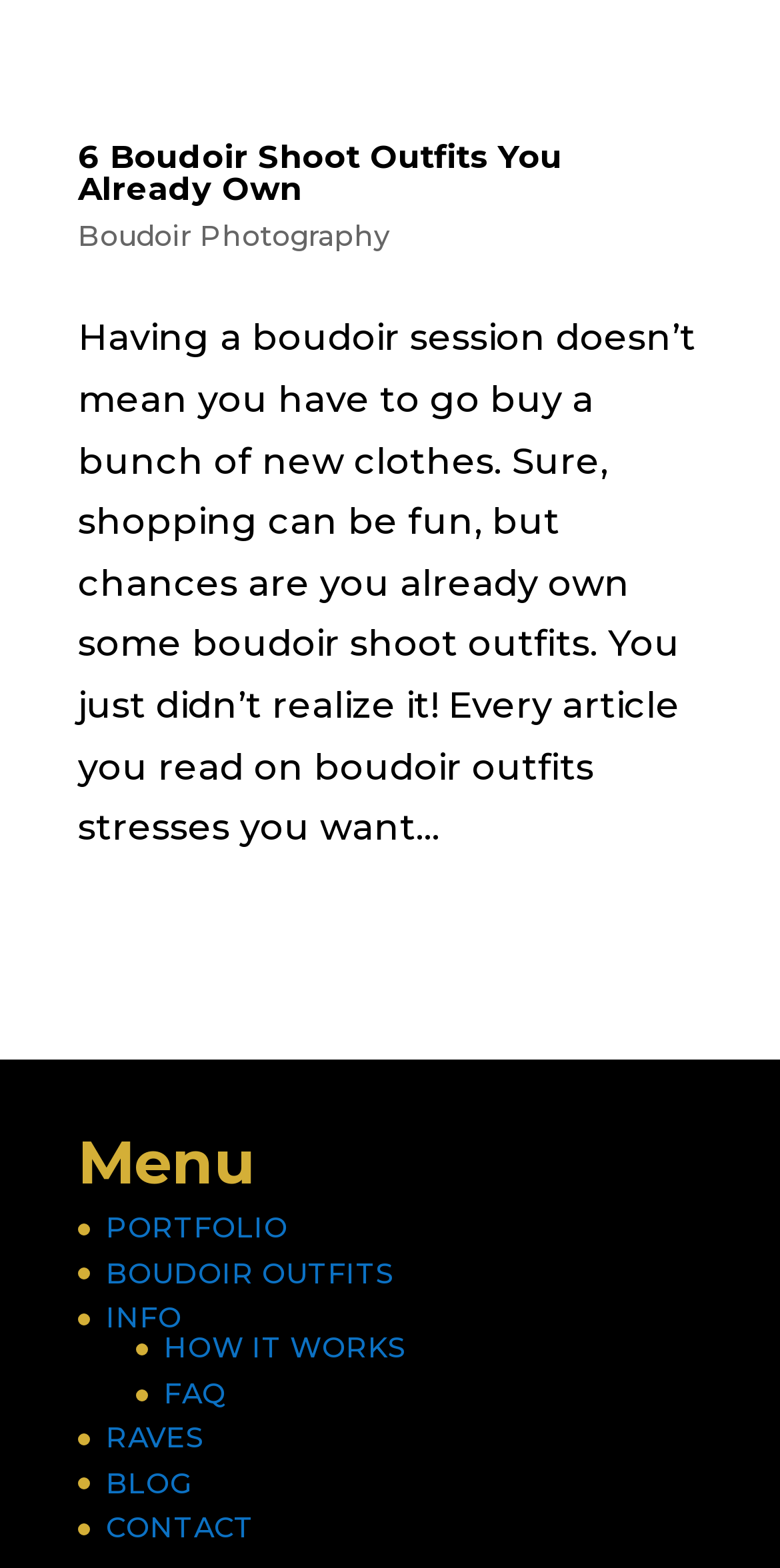Please specify the bounding box coordinates of the clickable section necessary to execute the following command: "go to the portfolio page".

[0.136, 0.772, 0.369, 0.795]